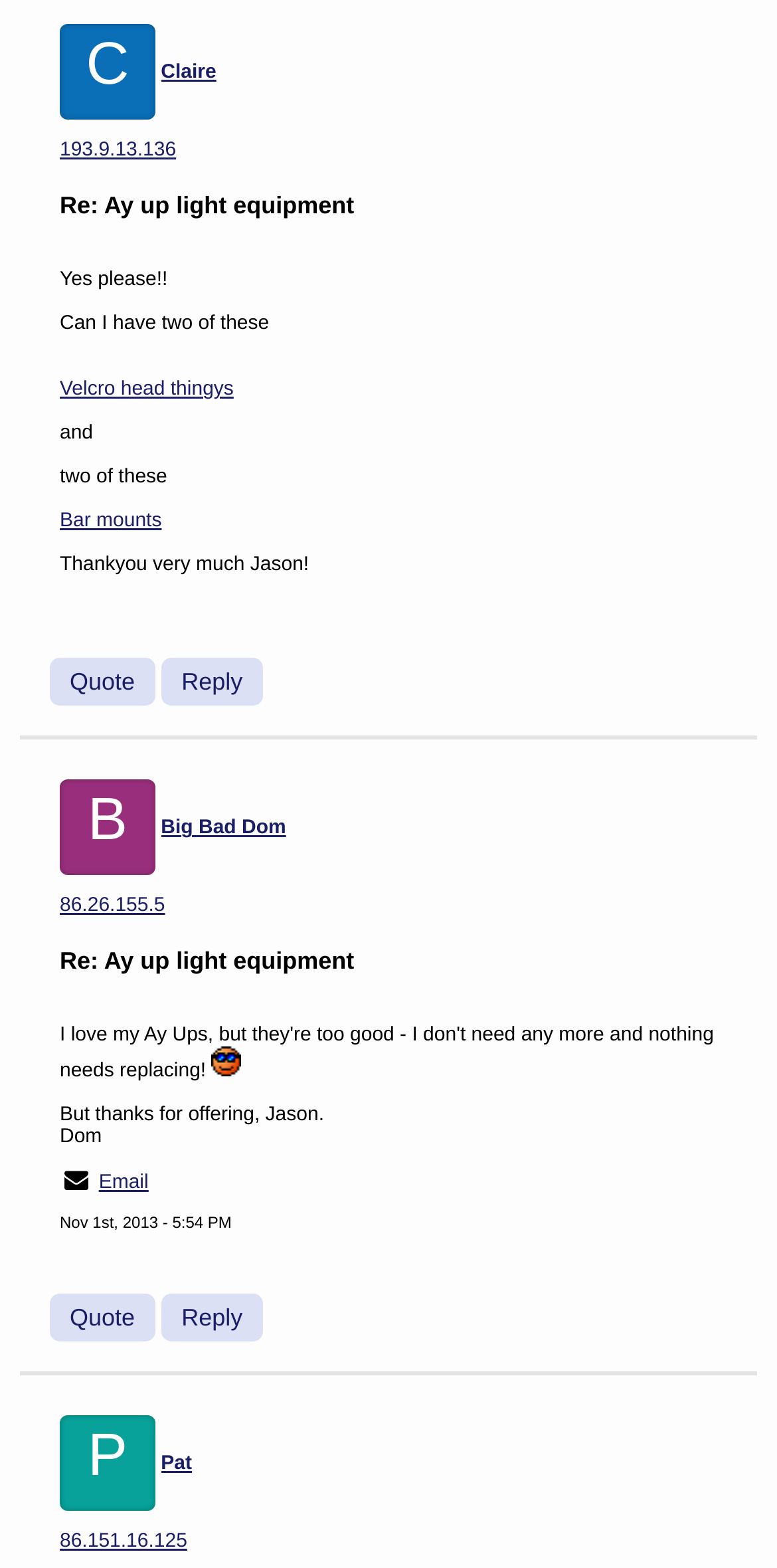Please identify the bounding box coordinates of the clickable area that will fulfill the following instruction: "Check profile of Fllwoman". The coordinates should be in the format of four float numbers between 0 and 1, i.e., [left, top, right, bottom].

None